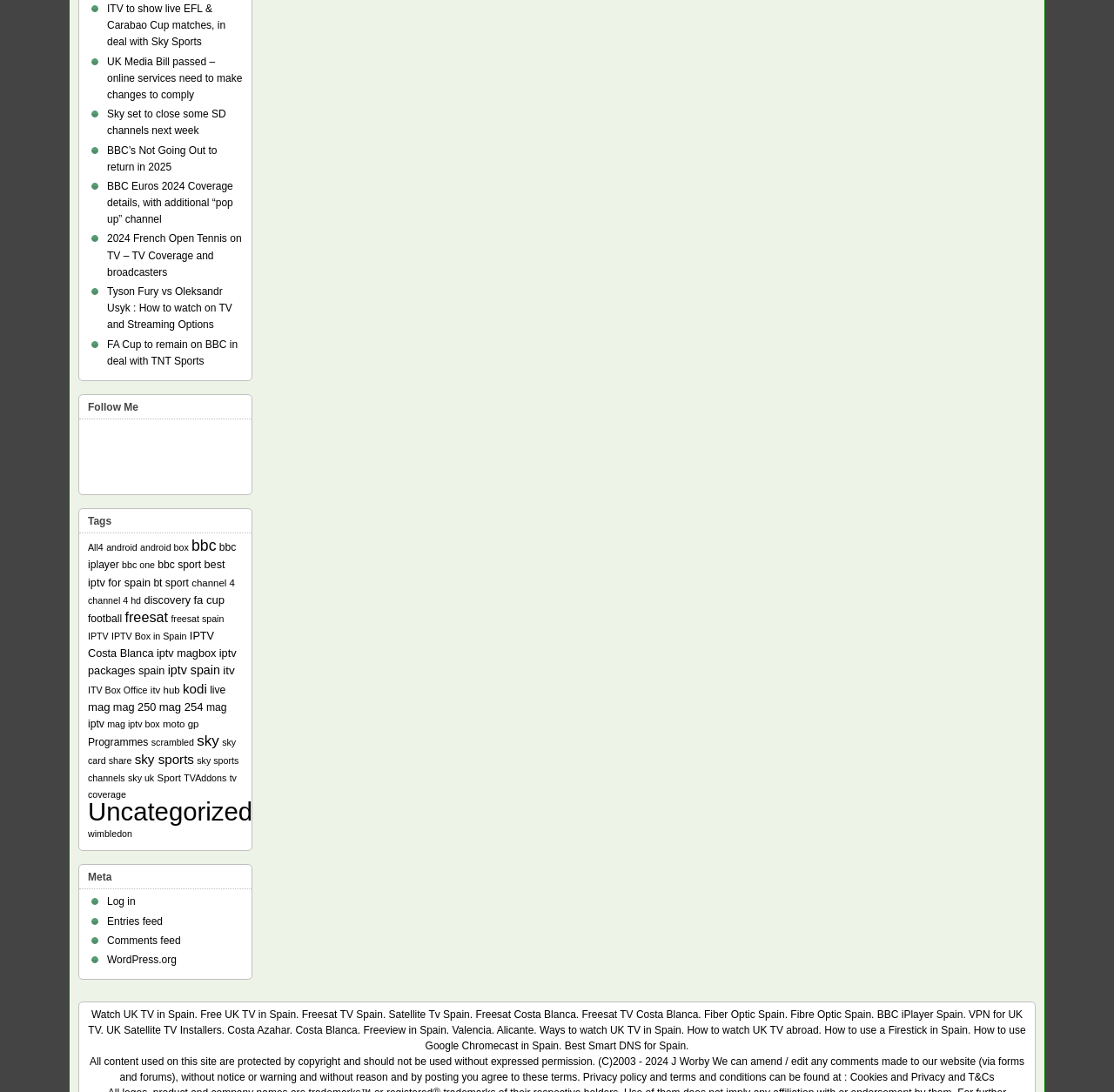Respond concisely with one word or phrase to the following query:
What is the website about?

Watching UK TV in Spain